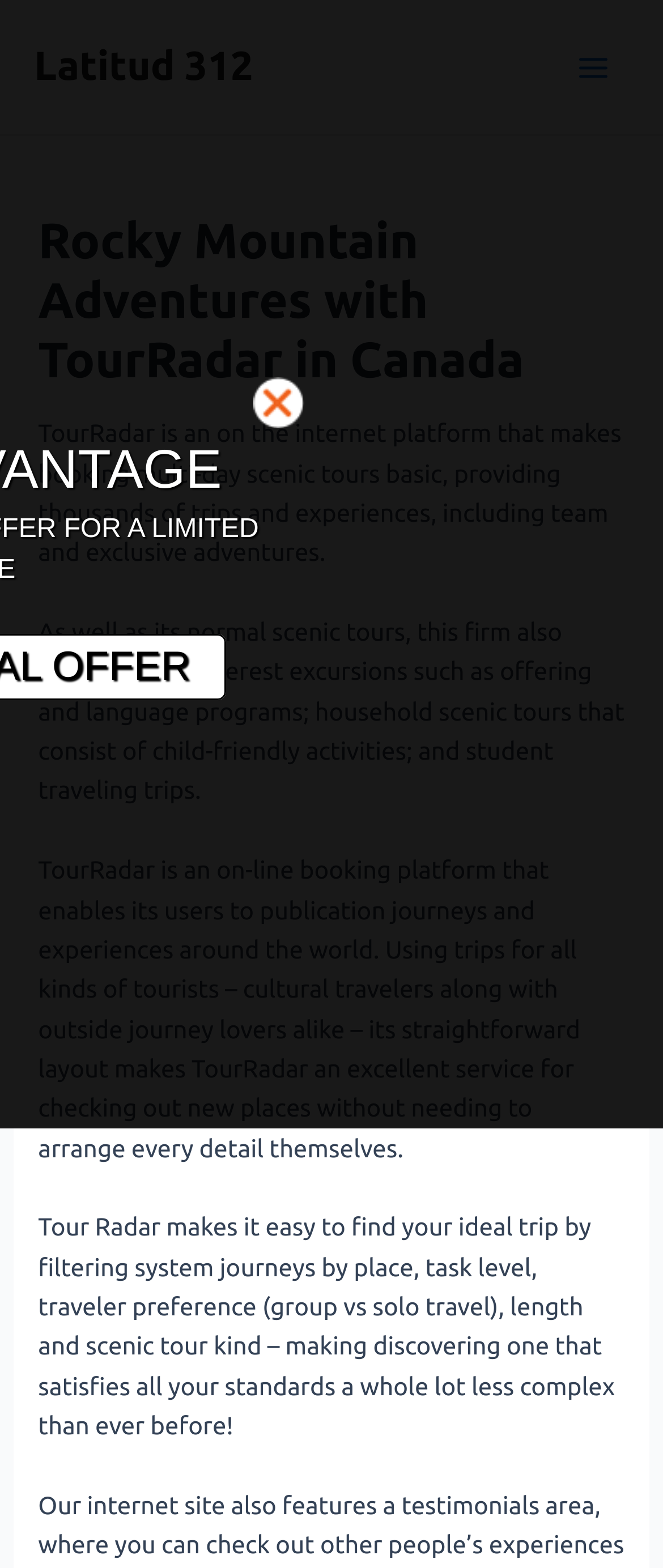What type of adventures are offered?
Based on the image, answer the question with as much detail as possible.

The type of adventures offered is mentioned in the heading element 'Rocky Mountain Adventures with TourRadar in Canada'.